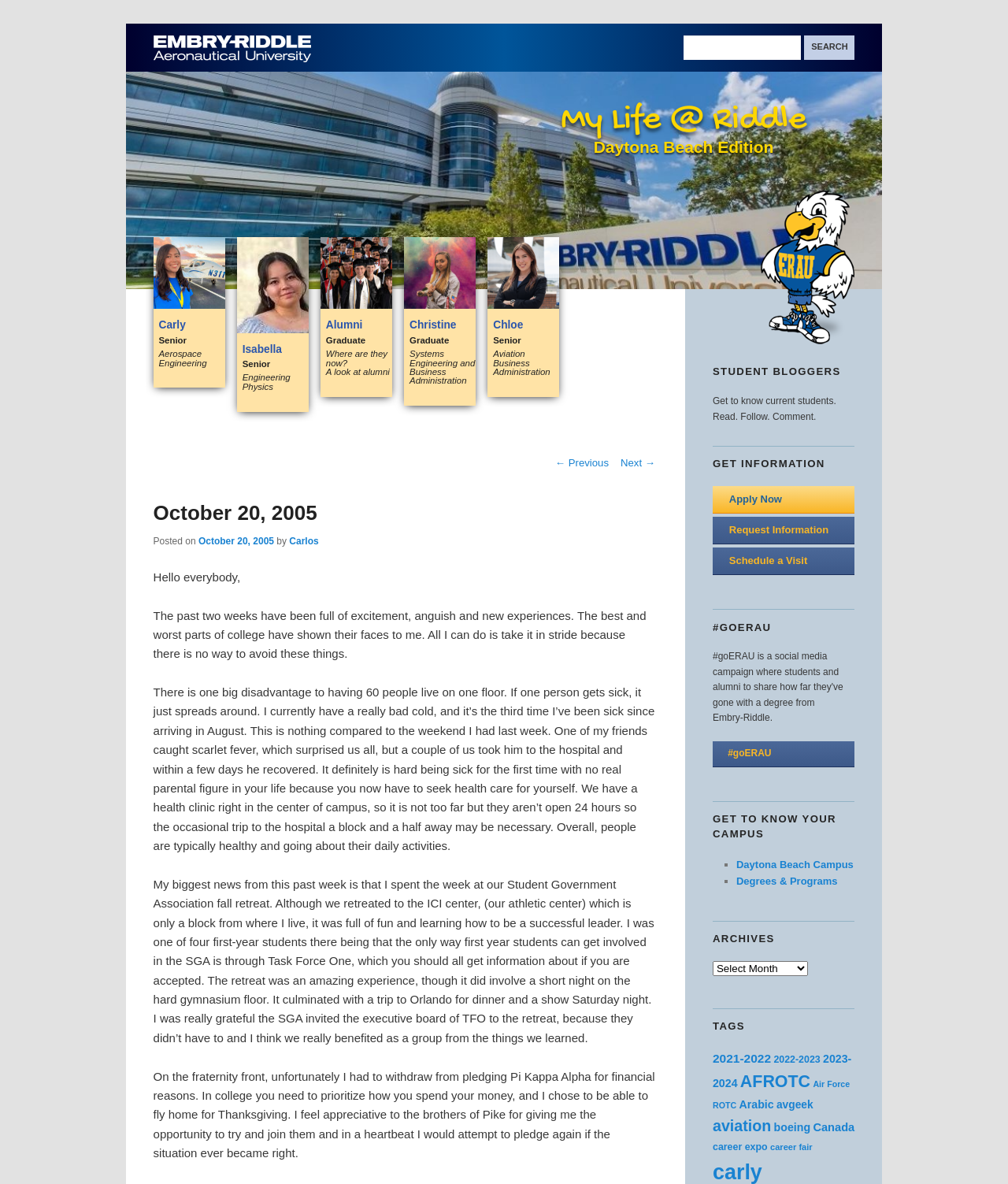What is the topic of the latest article?
Answer with a single word or phrase by referring to the visual content.

College life